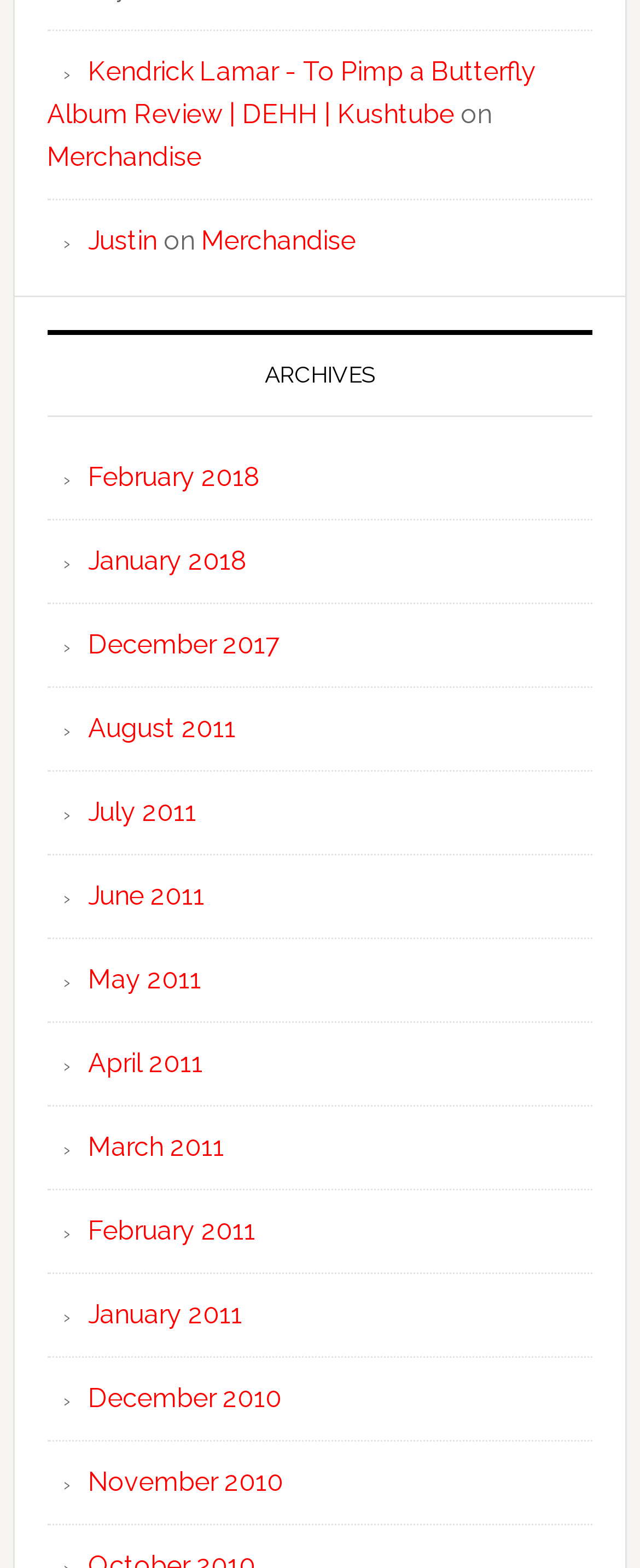Please locate the bounding box coordinates of the element that should be clicked to achieve the given instruction: "view Kendrick Lamar album review".

[0.074, 0.035, 0.838, 0.083]